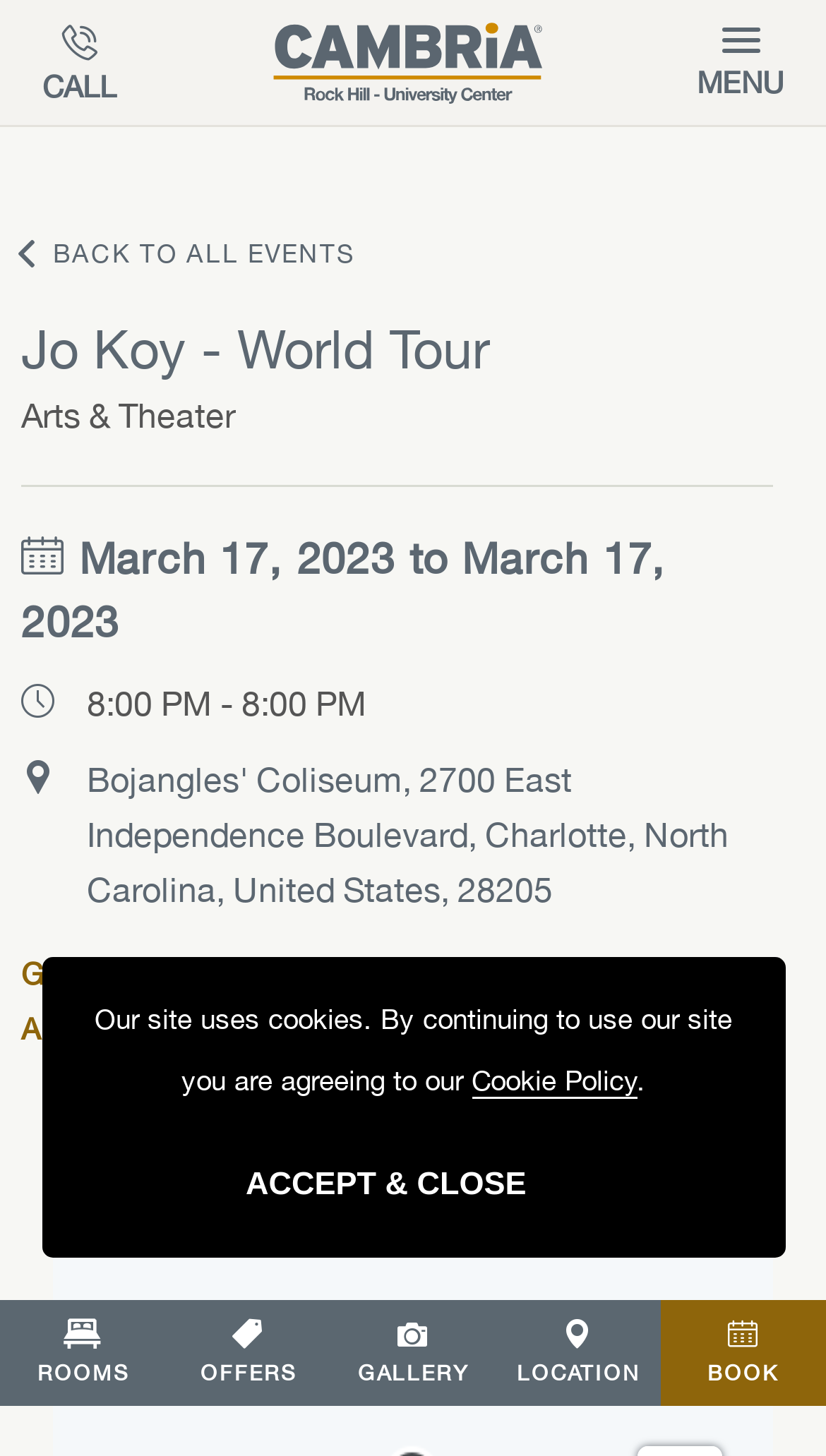What can be done with the event?
Look at the image and respond with a single word or a short phrase.

Get directions or add to calendar